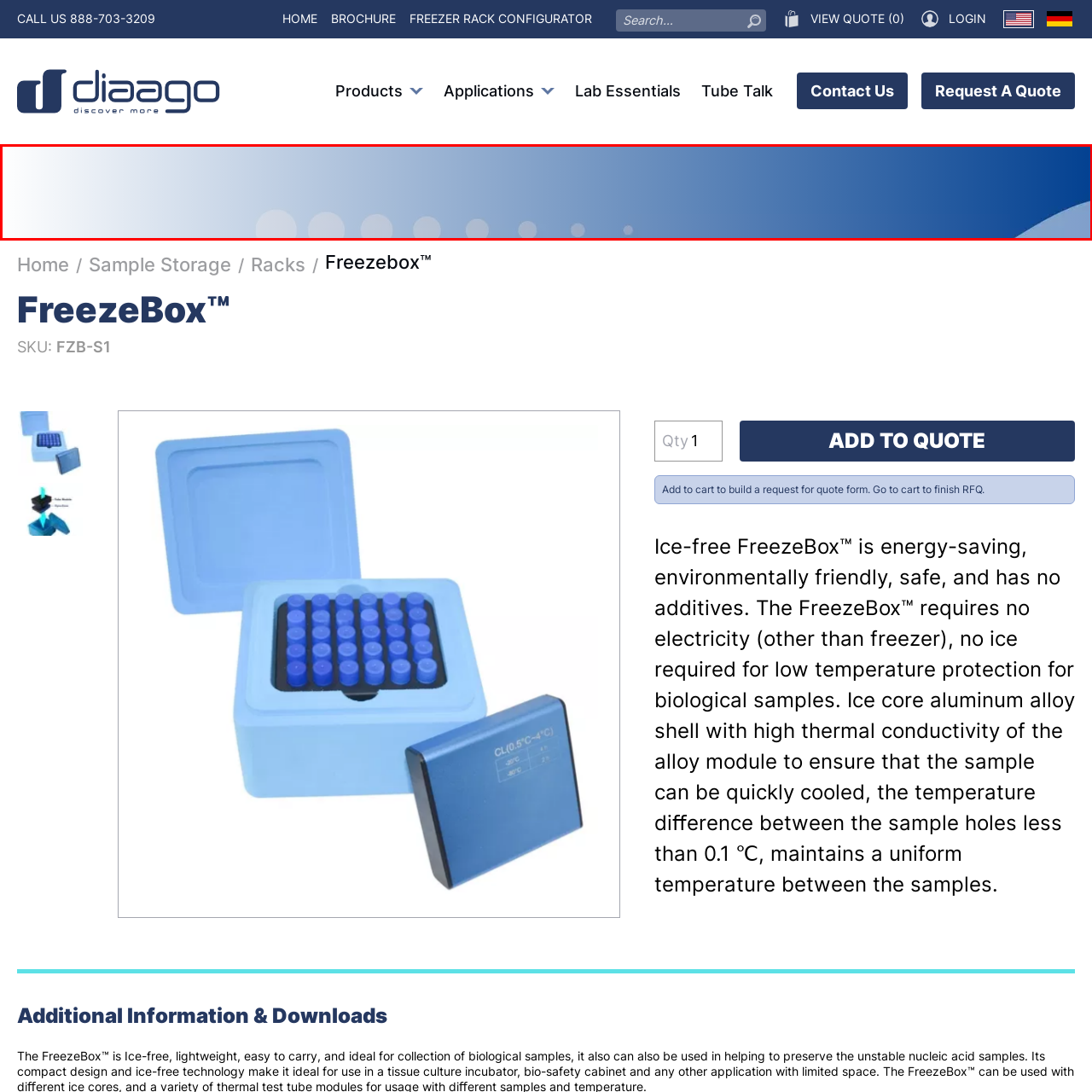Pay attention to the content inside the red bounding box and deliver a detailed answer to the following question based on the image's details: What is the purpose of this design?

The caption suggests that this design likely serves as a LinkedIn cover image for a professional profile, adding an element of sophistication and modernity.